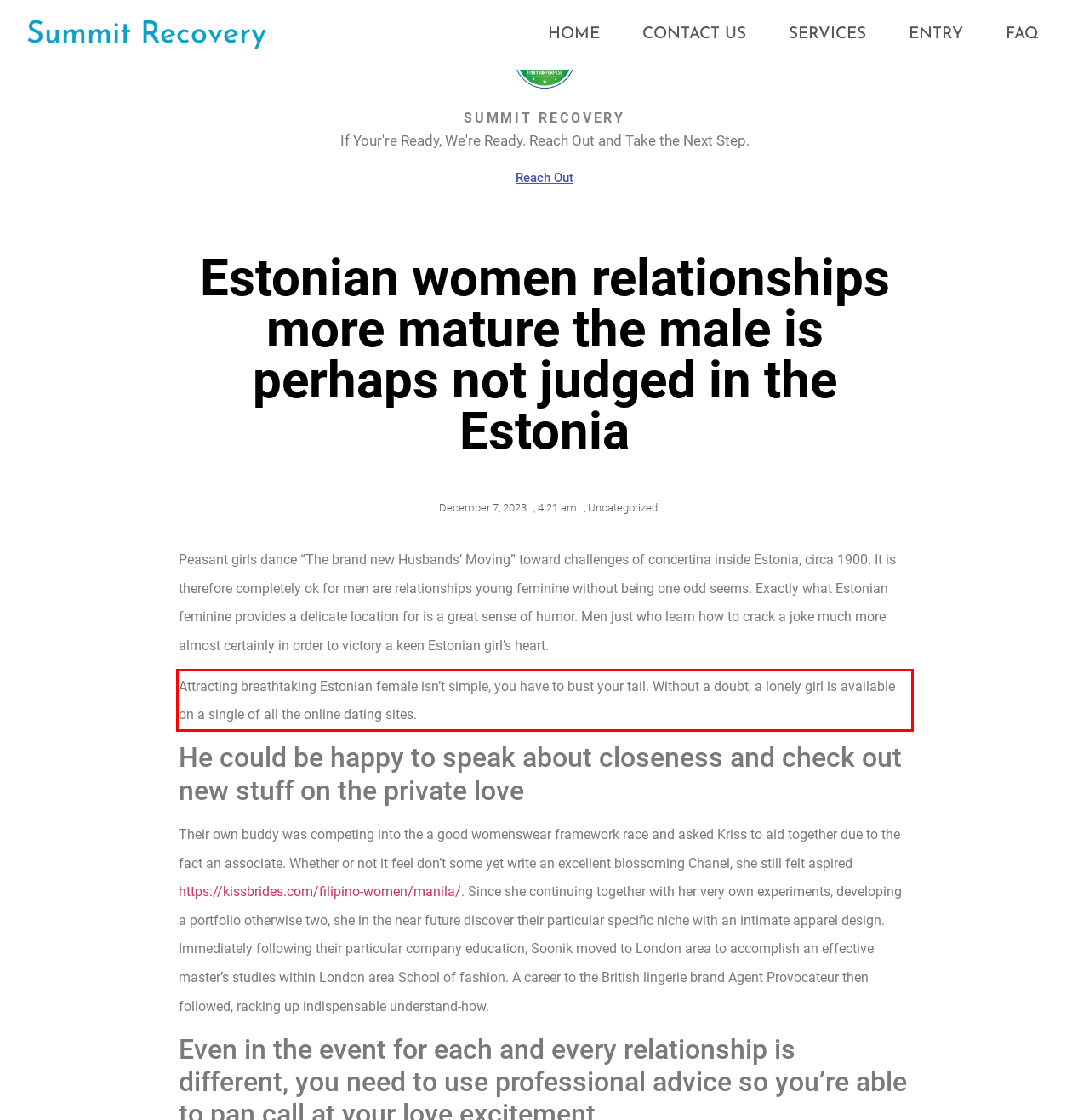You are provided with a screenshot of a webpage containing a red bounding box. Please extract the text enclosed by this red bounding box.

Attracting breathtaking Estonian female isn’t simple, you have to bust your tail. Without a doubt, a lonely girl is available on a single of all the online dating sites.